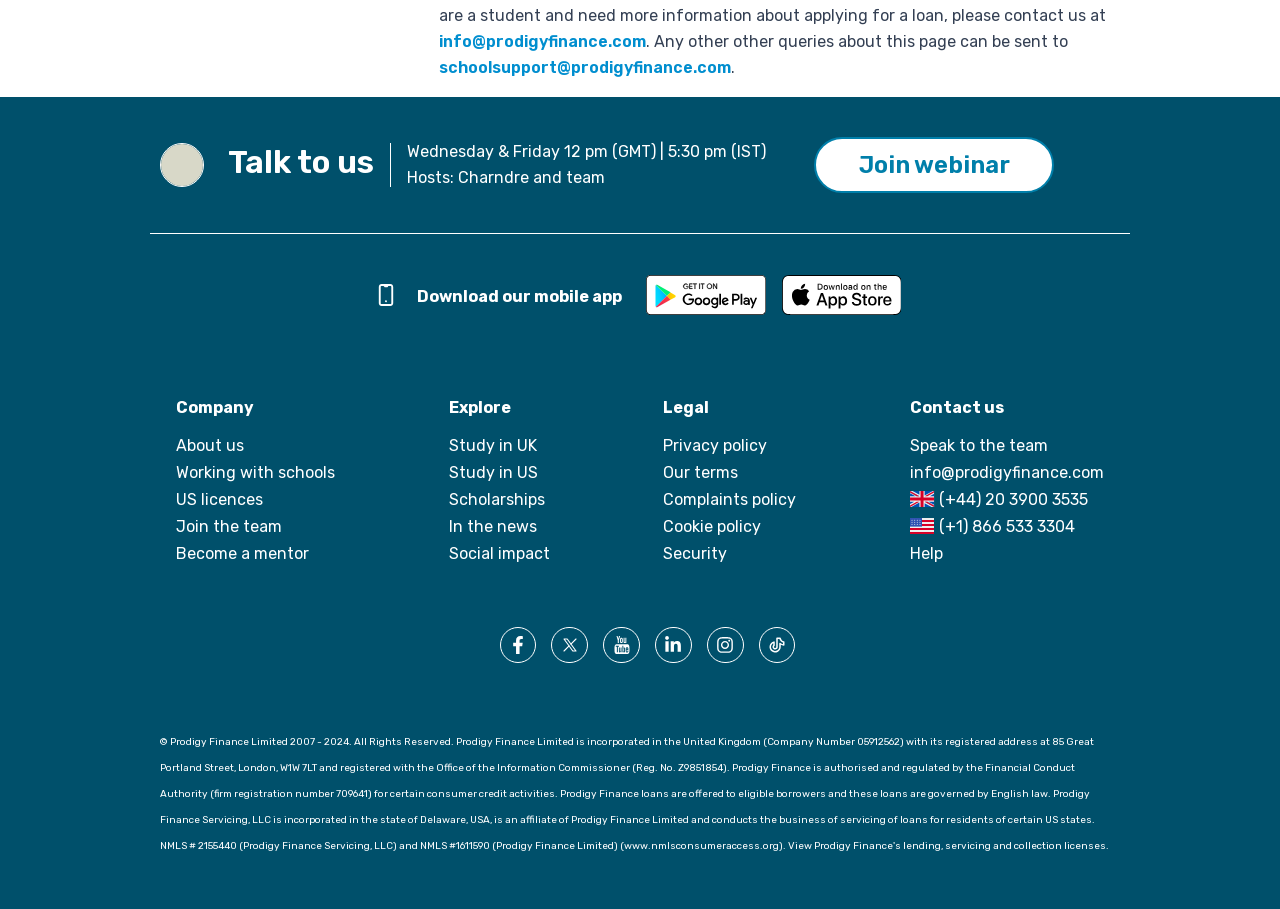What is the topic of the webinar?
Refer to the image and provide a detailed answer to the question.

The webpage mentions a webinar, but it does not specify the topic of the webinar. It only provides the hosts' names and the timing.